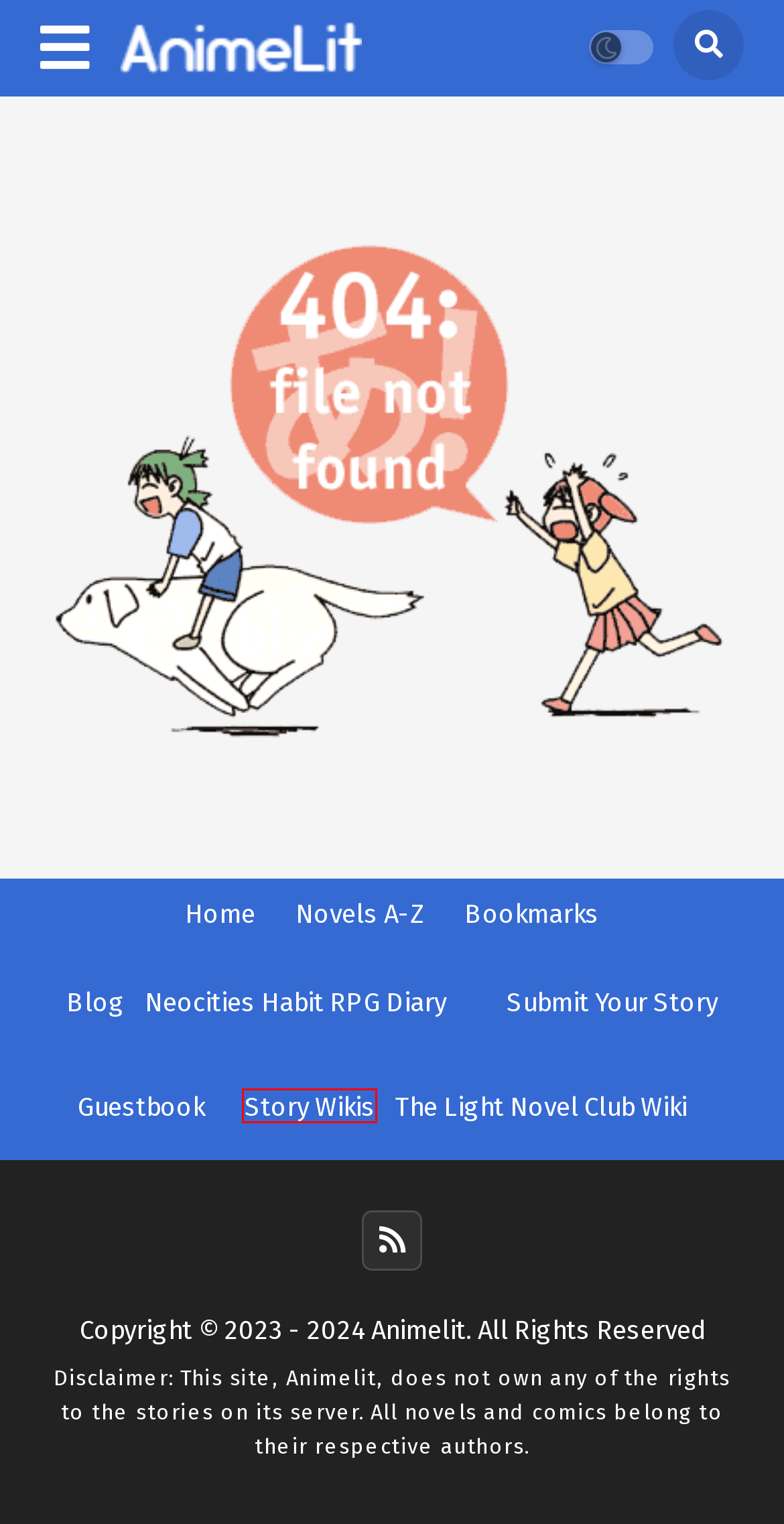You have a screenshot of a webpage with a red bounding box around an element. Choose the best matching webpage description that would appear after clicking the highlighted element. Here are the candidates:
A. Animelit – An Otaku Circle's Free Novel Site
B. Submit Your Story – Animelit
C. Welcome to our Guestbook! – Animelit
D. Novels A-Z – Animelit
E. Neocities Habit RPG Diary – Animelit
F. Story Wikis – Animelit
G. Blogs – Animelit
H. Bookmarks – Animelit

F